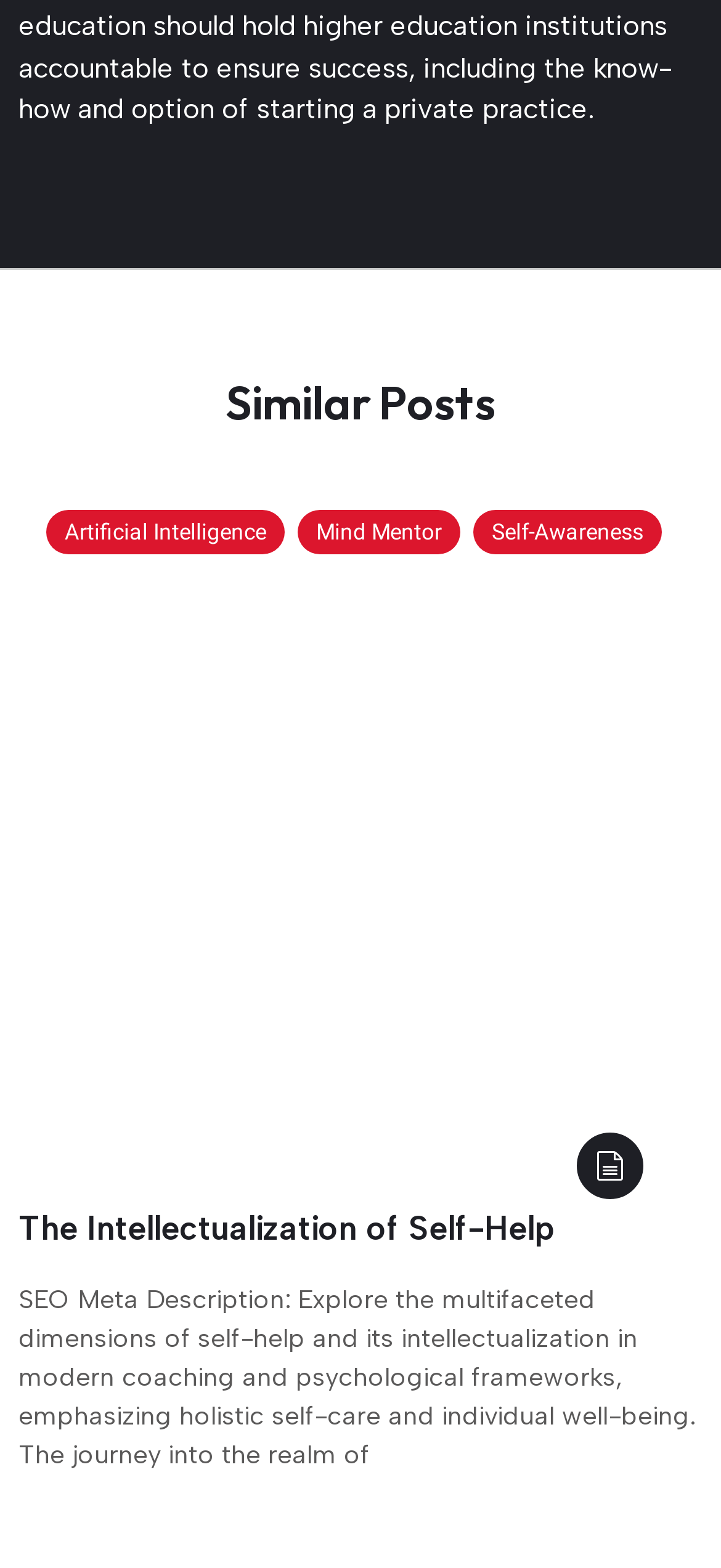What is the topic of the first similar post?
Give a single word or phrase answer based on the content of the image.

Self-Help